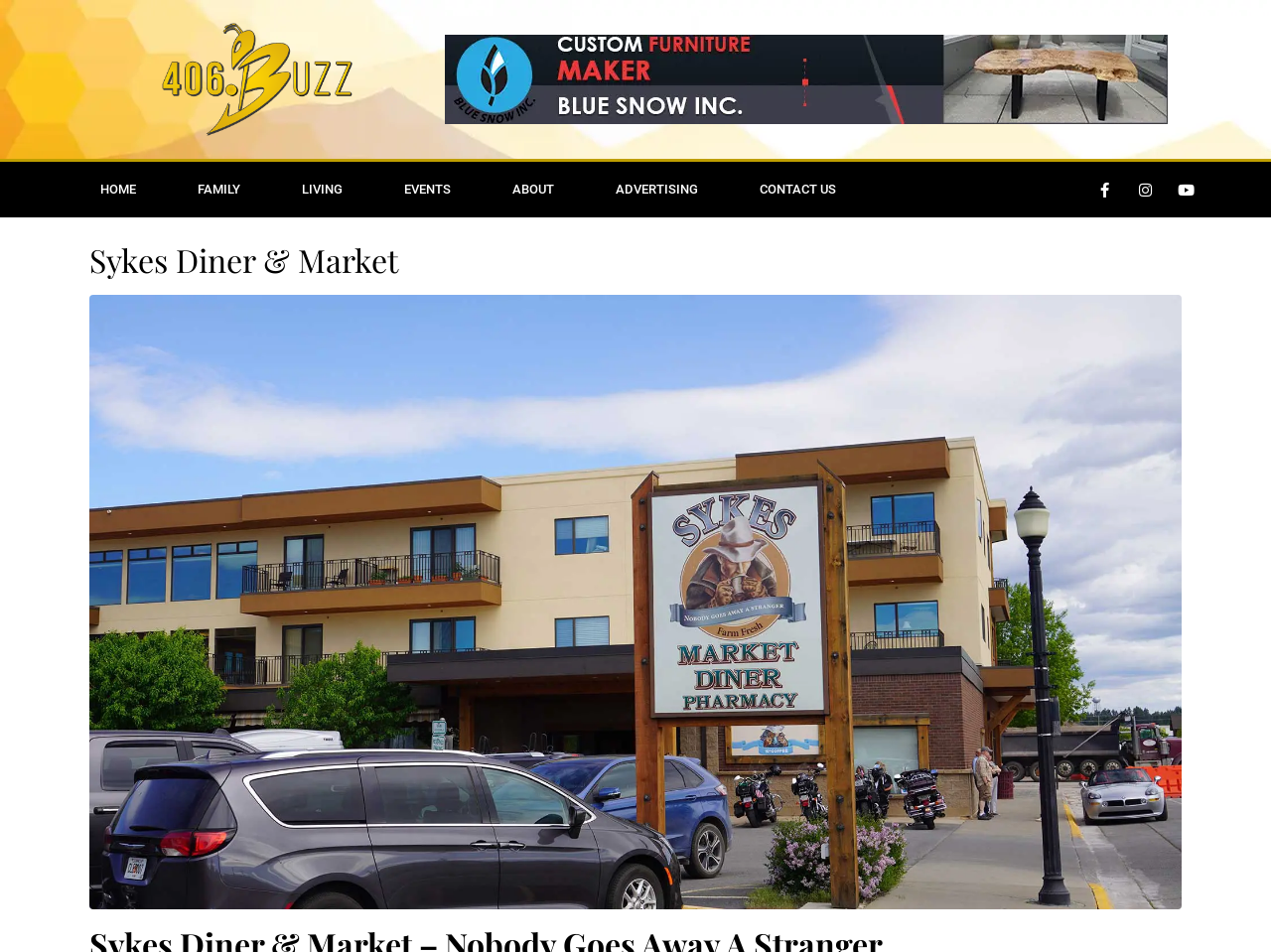Using floating point numbers between 0 and 1, provide the bounding box coordinates in the format (top-left x, top-left y, bottom-right x, bottom-right y). Locate the UI element described here: Instagram

[0.89, 0.184, 0.913, 0.215]